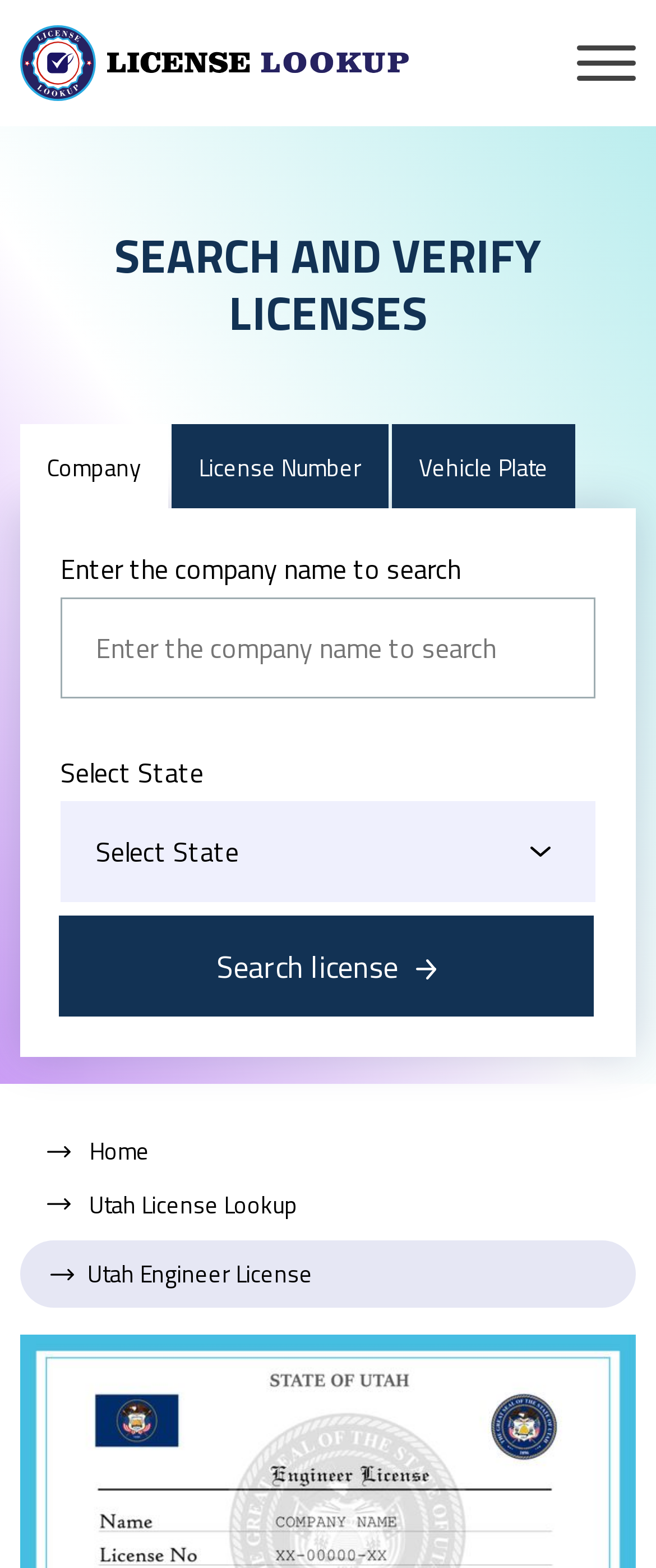What is the default state selected in the 'Select State' combobox?
From the image, provide a succinct answer in one word or a short phrase.

Utah